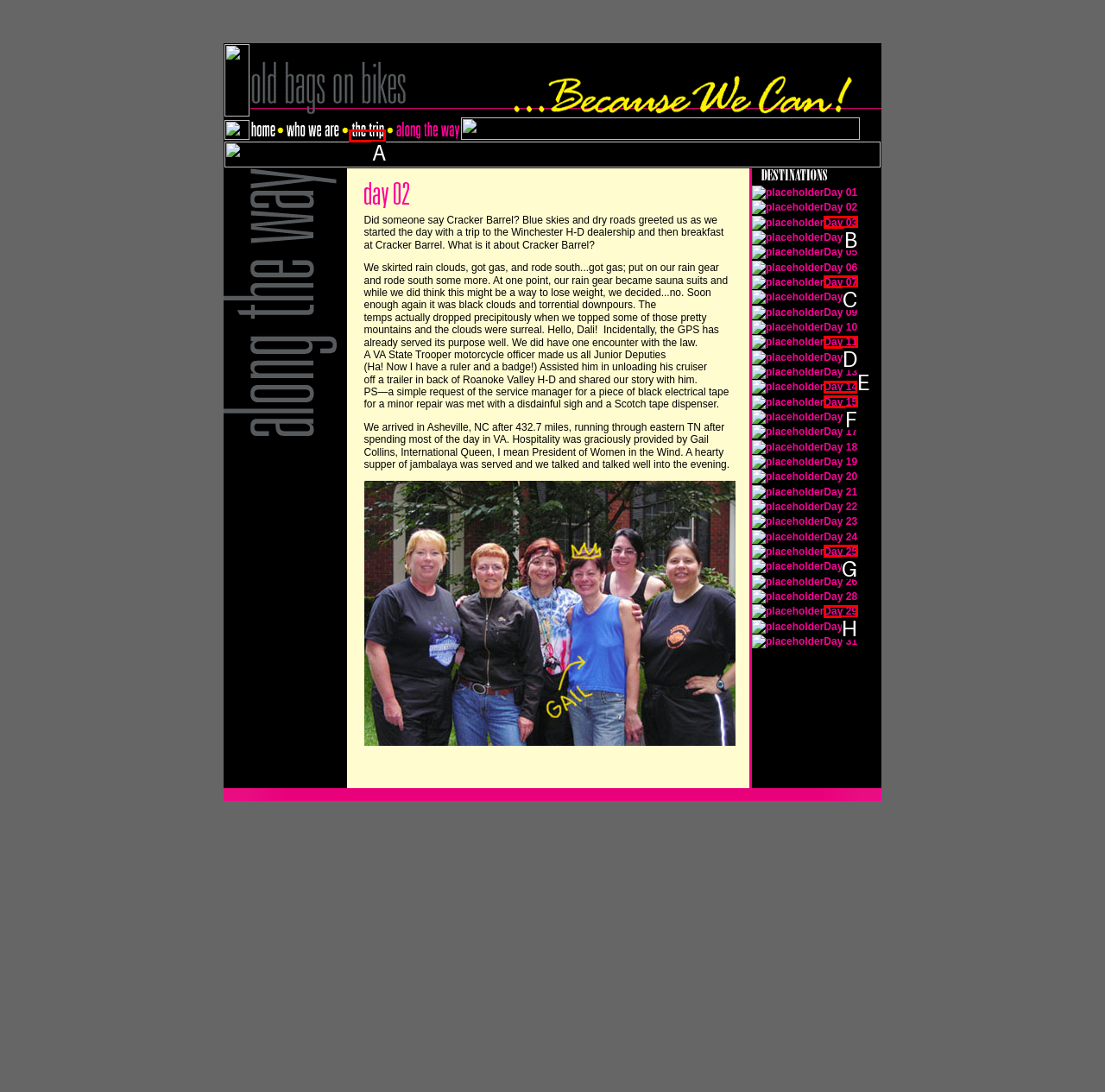Determine the letter of the element I should select to fulfill the following instruction: read about the trip. Just provide the letter.

A